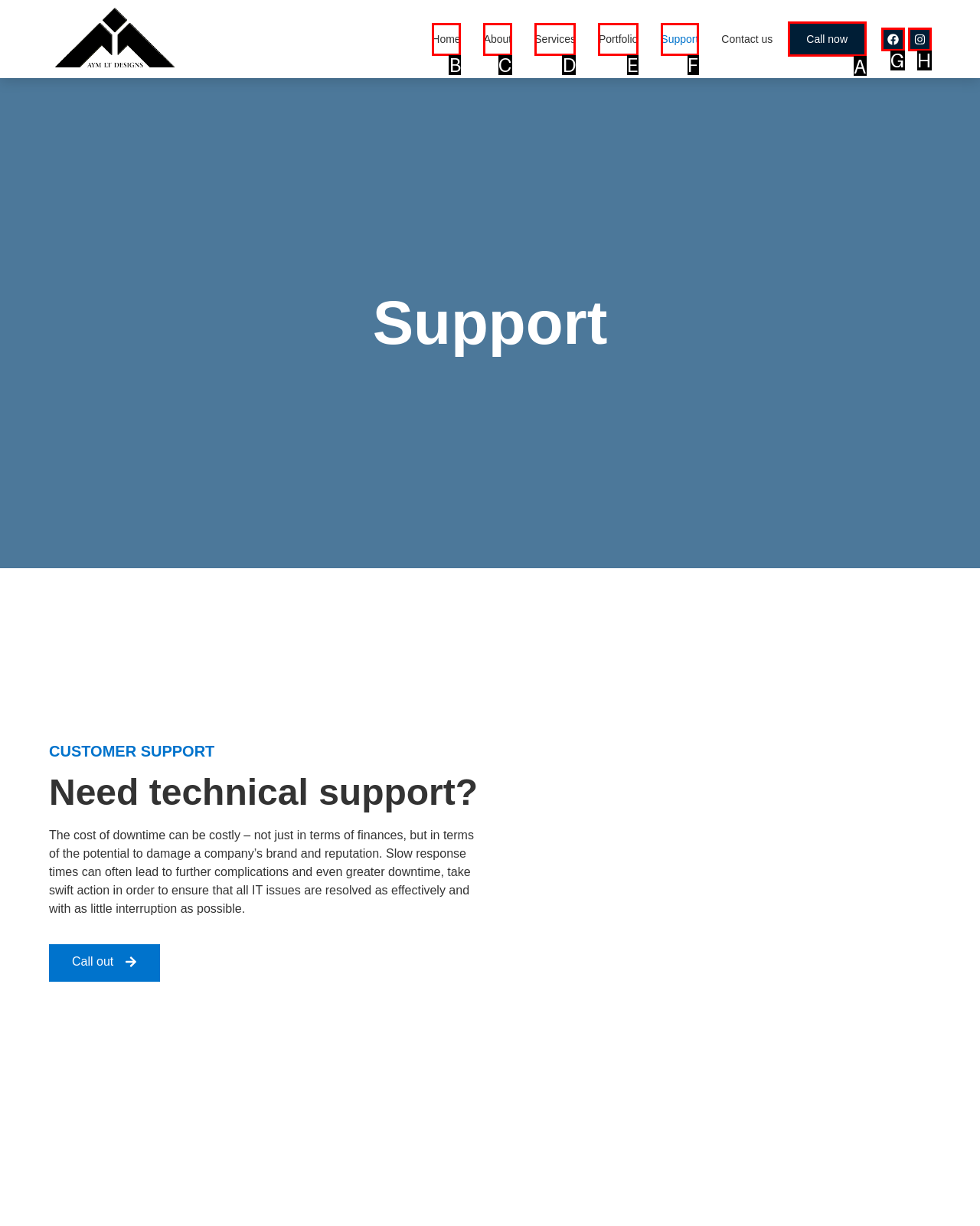Which lettered option matches the following description: Facebook
Provide the letter of the matching option directly.

G